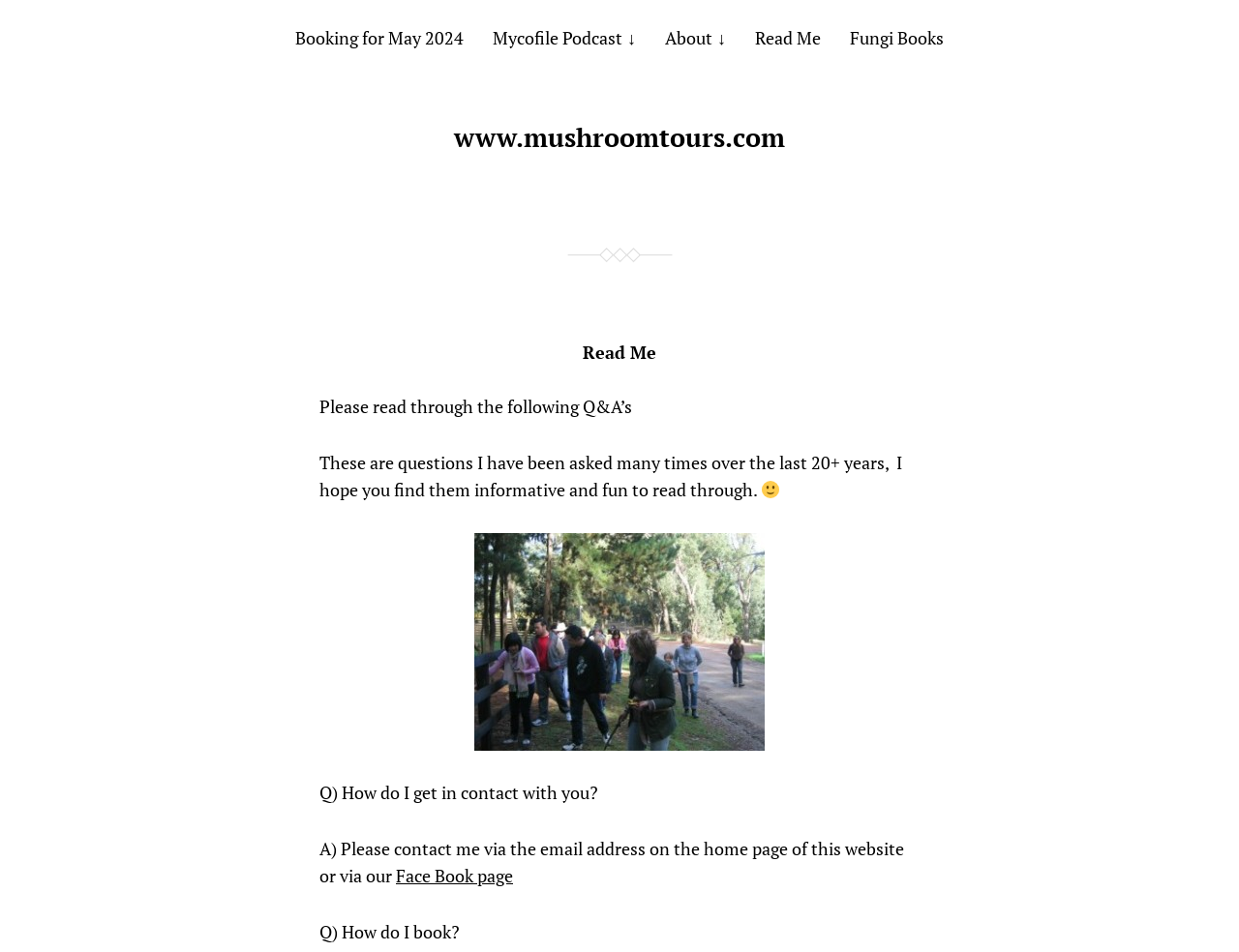Can you specify the bounding box coordinates of the area that needs to be clicked to fulfill the following instruction: "View shopping cart"?

None